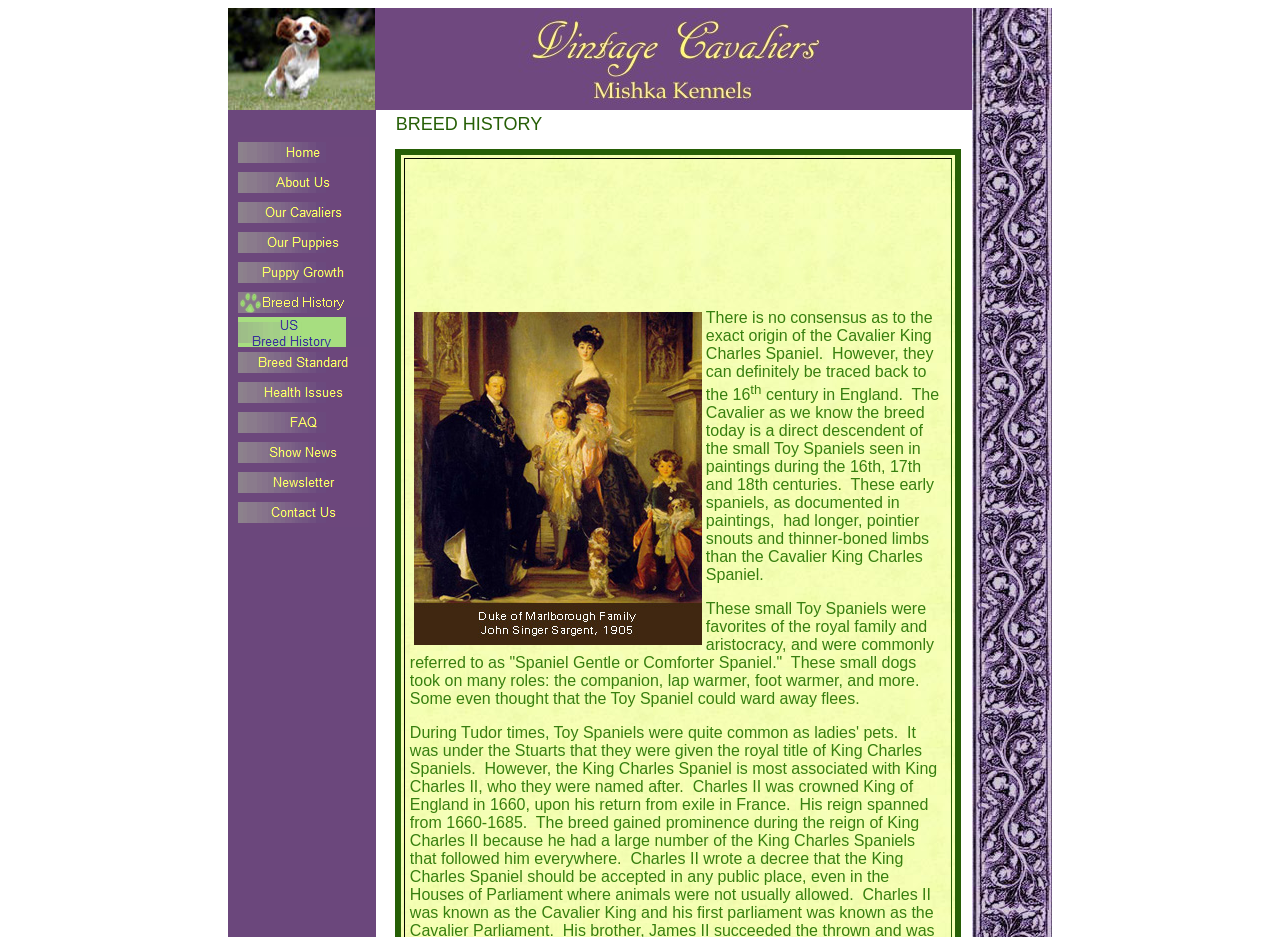How many columns are in the first table?
From the screenshot, supply a one-word or short-phrase answer.

2